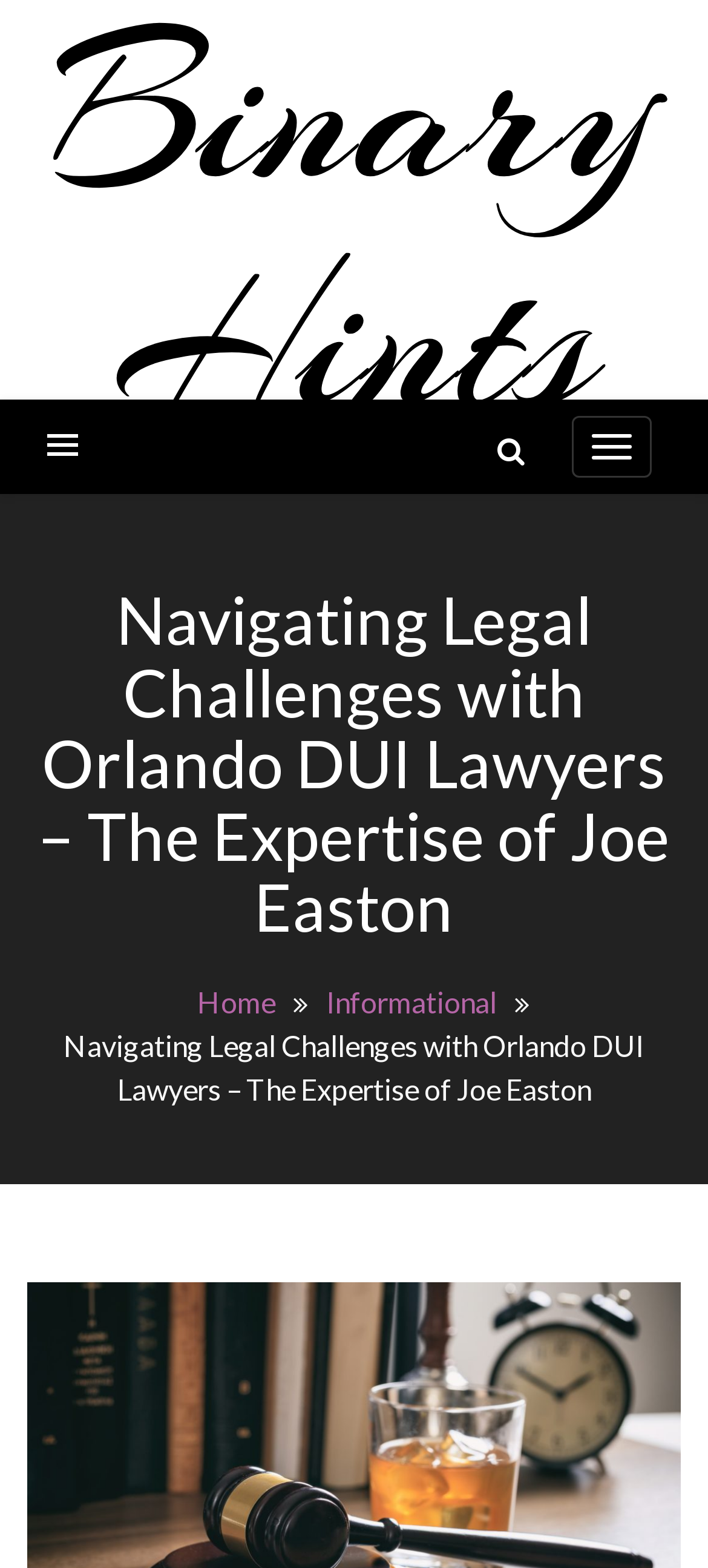Bounding box coordinates should be provided in the format (top-left x, top-left y, bottom-right x, bottom-right y) with all values between 0 and 1. Identify the bounding box for this UI element: Binary Hints

[0.038, 0.0, 0.962, 0.29]